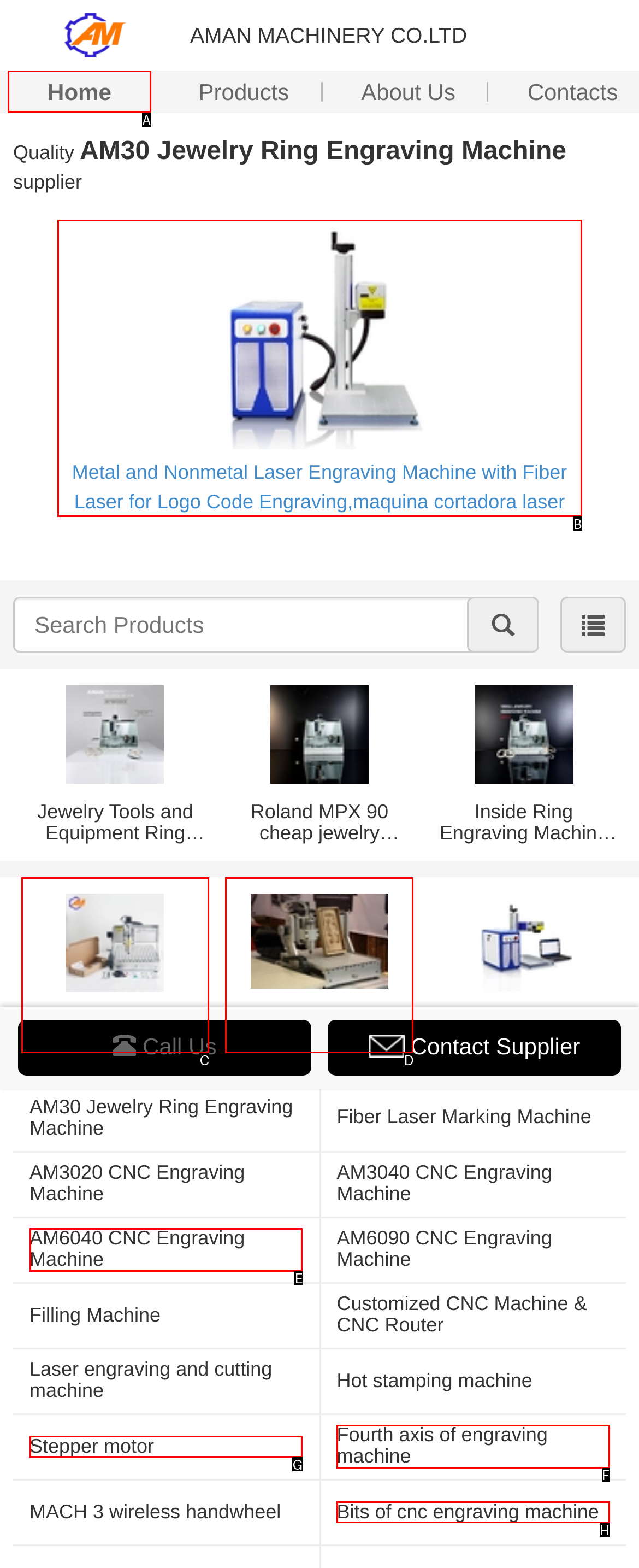Determine which option should be clicked to carry out this task: Click on the 'Home' link
State the letter of the correct choice from the provided options.

A